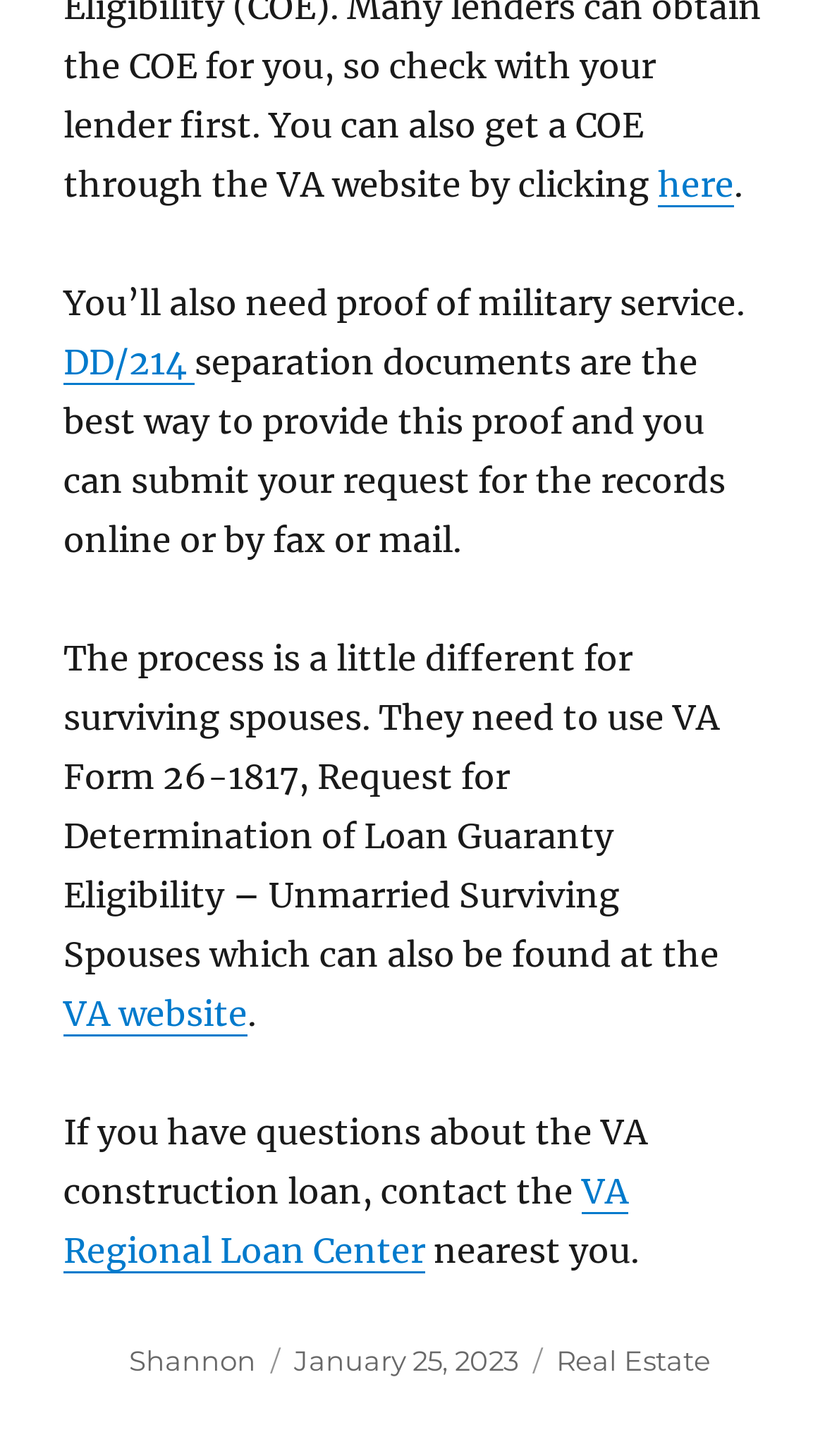Provide your answer in a single word or phrase: 
Where can surviving spouses find the required form?

VA website